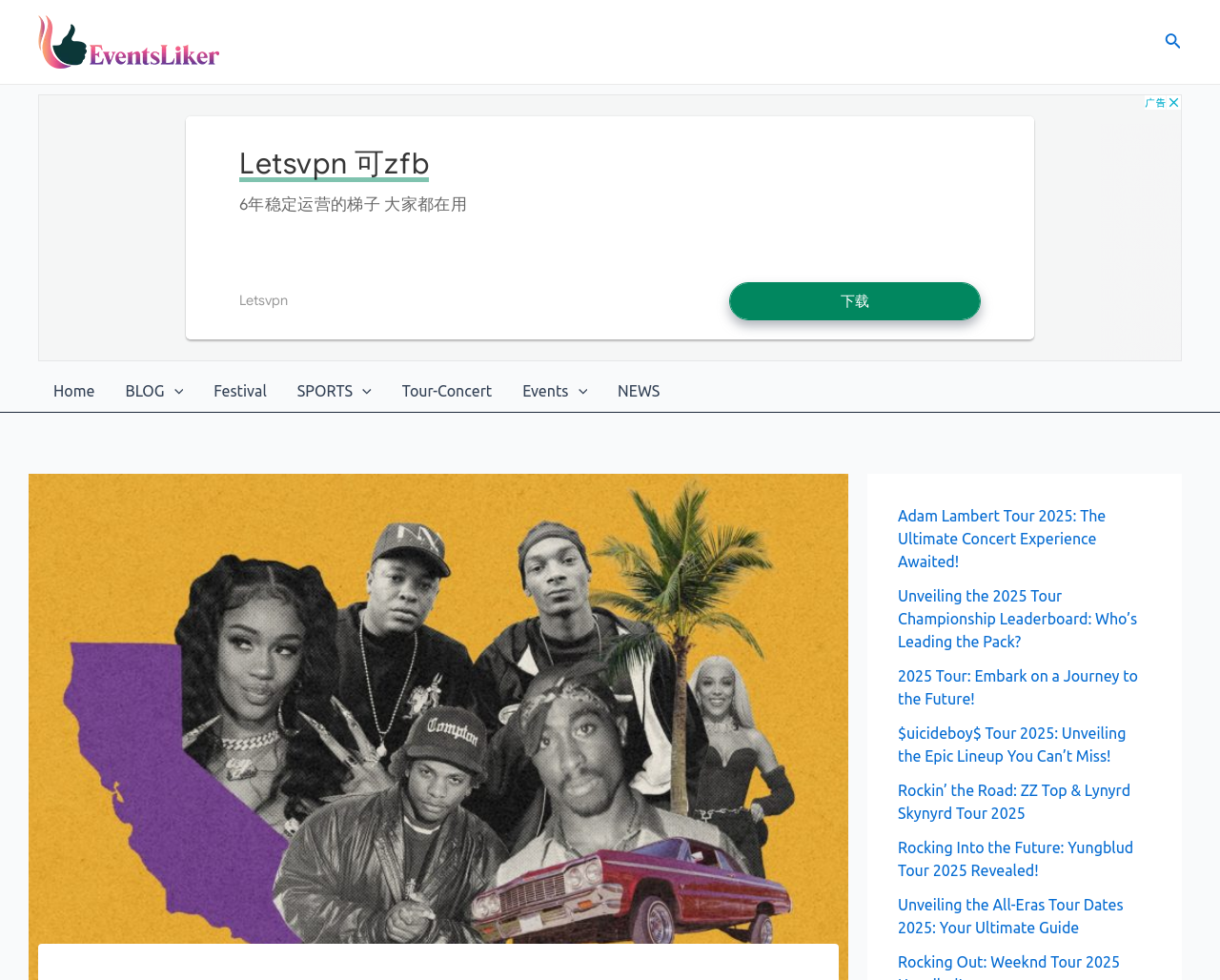Can you specify the bounding box coordinates of the area that needs to be clicked to fulfill the following instruction: "Read about Adam Lambert Tour 2025"?

[0.736, 0.518, 0.906, 0.582]